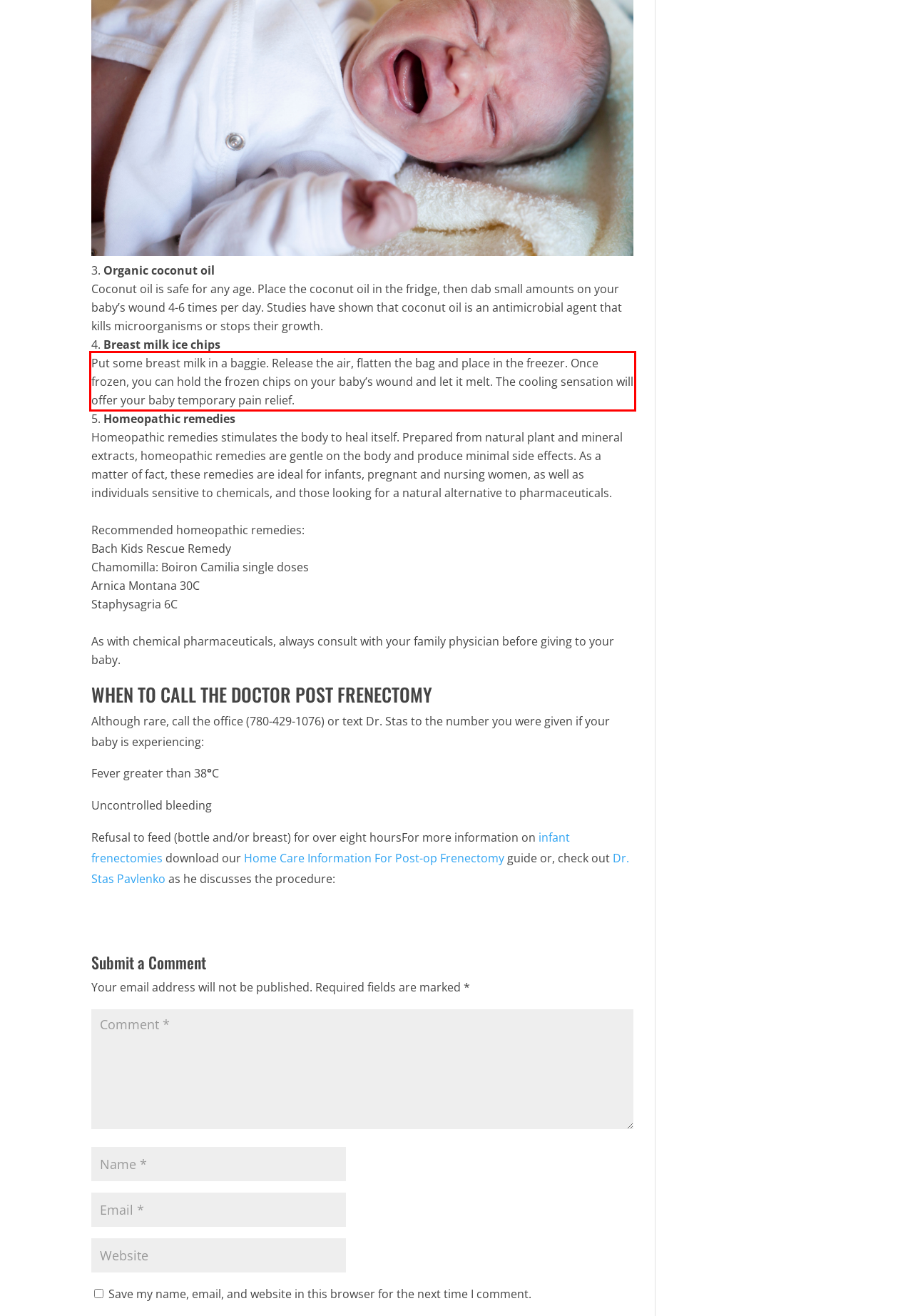You have a screenshot of a webpage, and there is a red bounding box around a UI element. Utilize OCR to extract the text within this red bounding box.

Put some breast milk in a baggie. Release the air, flatten the bag and place in the freezer. Once frozen, you can hold the frozen chips on your baby’s wound and let it melt. The cooling sensation will offer your baby temporary pain relief.